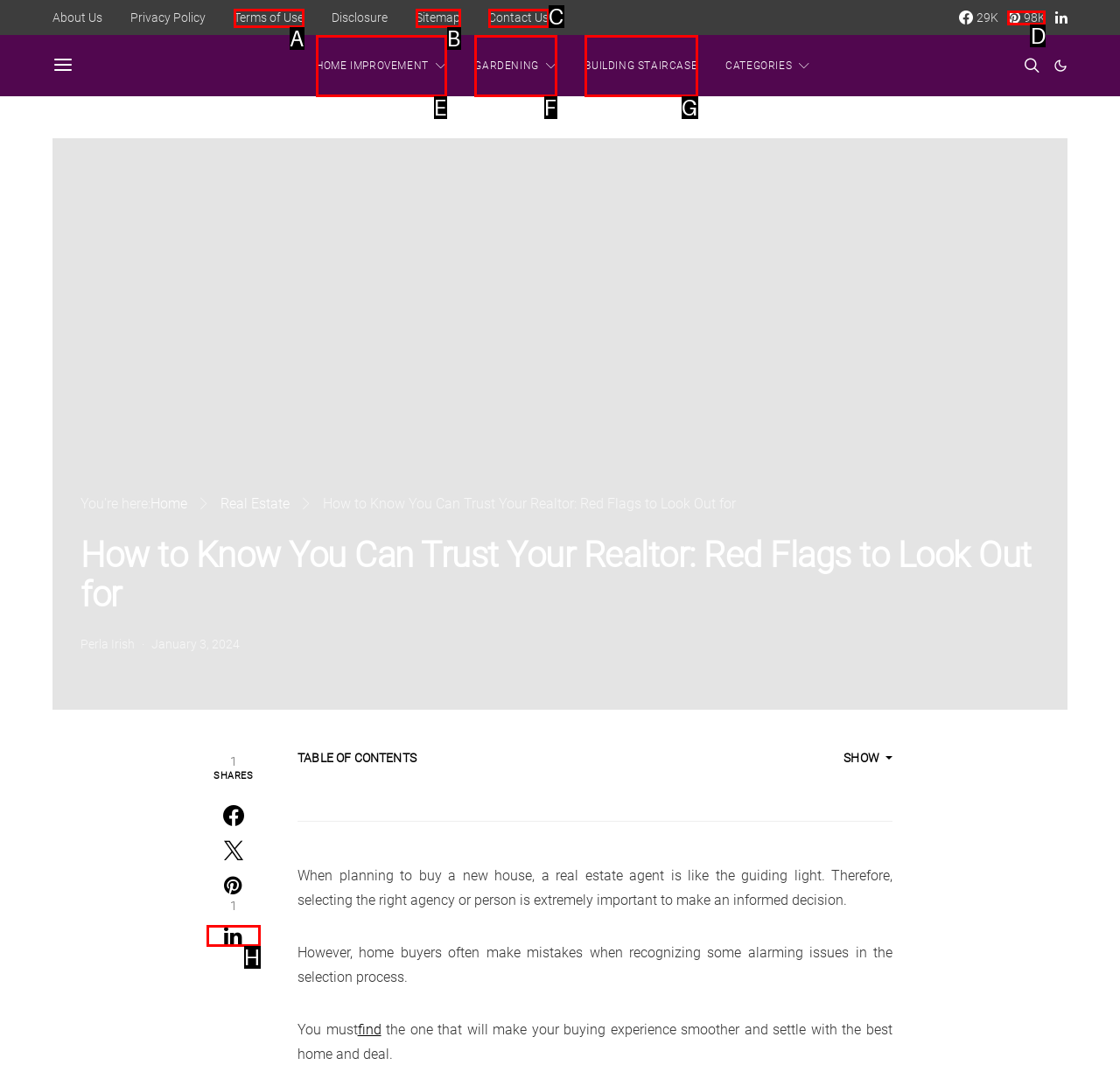Find the HTML element that suits the description: 0
Indicate your answer with the letter of the matching option from the choices provided.

H